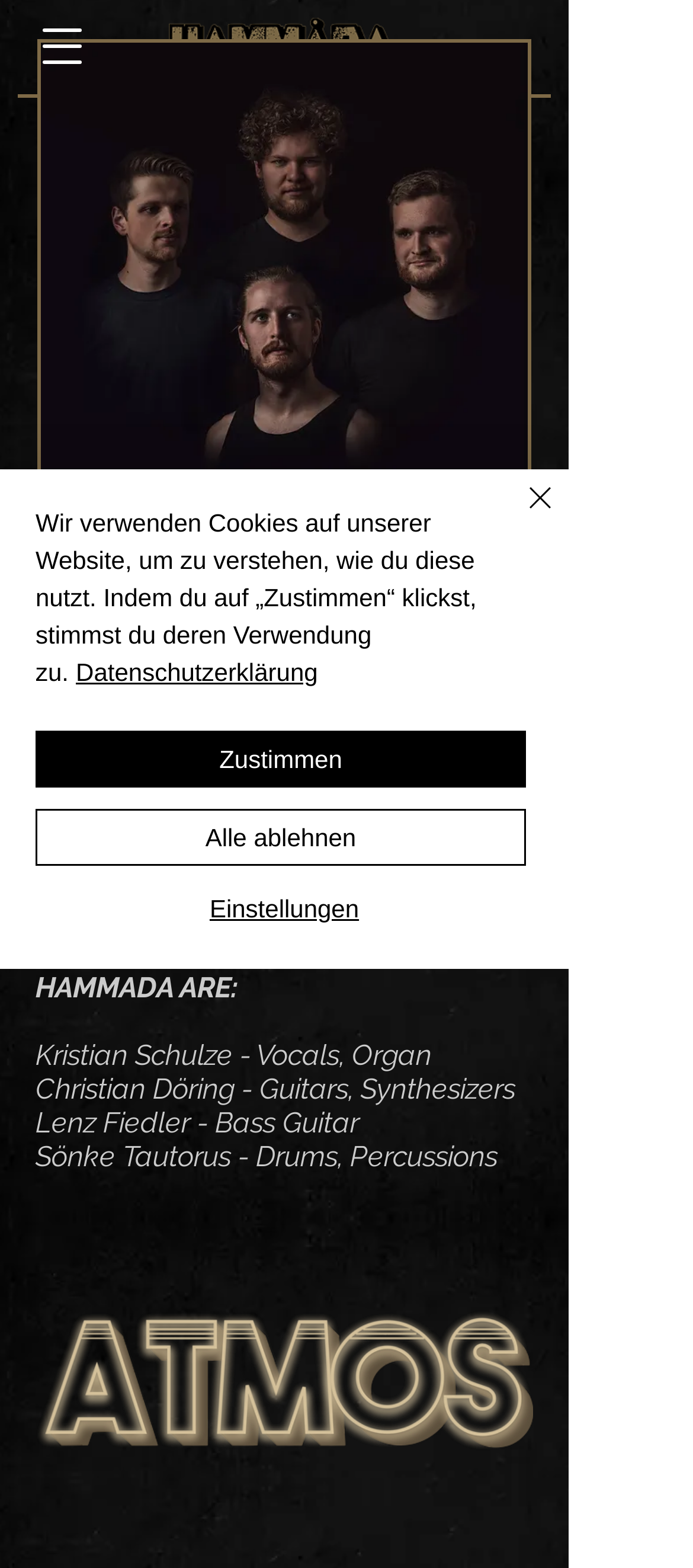What is the title of HAMMADA's debut album?
Provide an in-depth and detailed explanation in response to the question.

The title of HAMMADA's debut album can be found in the StaticText element that mentions the album's release in June 2020, where the album title is mentioned as 'ATMOS'.